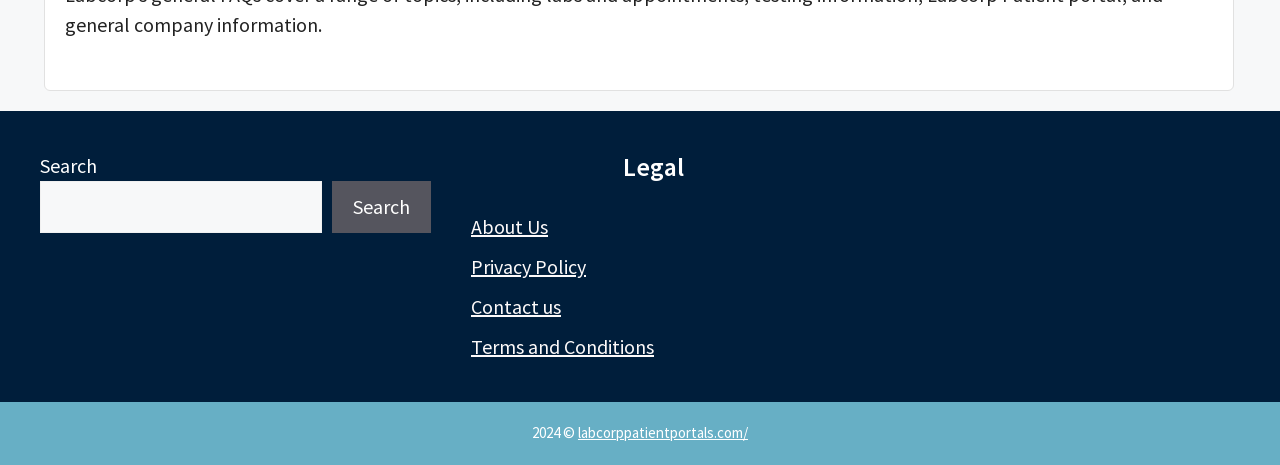Locate the UI element described as follows: "Contact us". Return the bounding box coordinates as four float numbers between 0 and 1 in the order [left, top, right, bottom].

[0.368, 0.633, 0.438, 0.687]